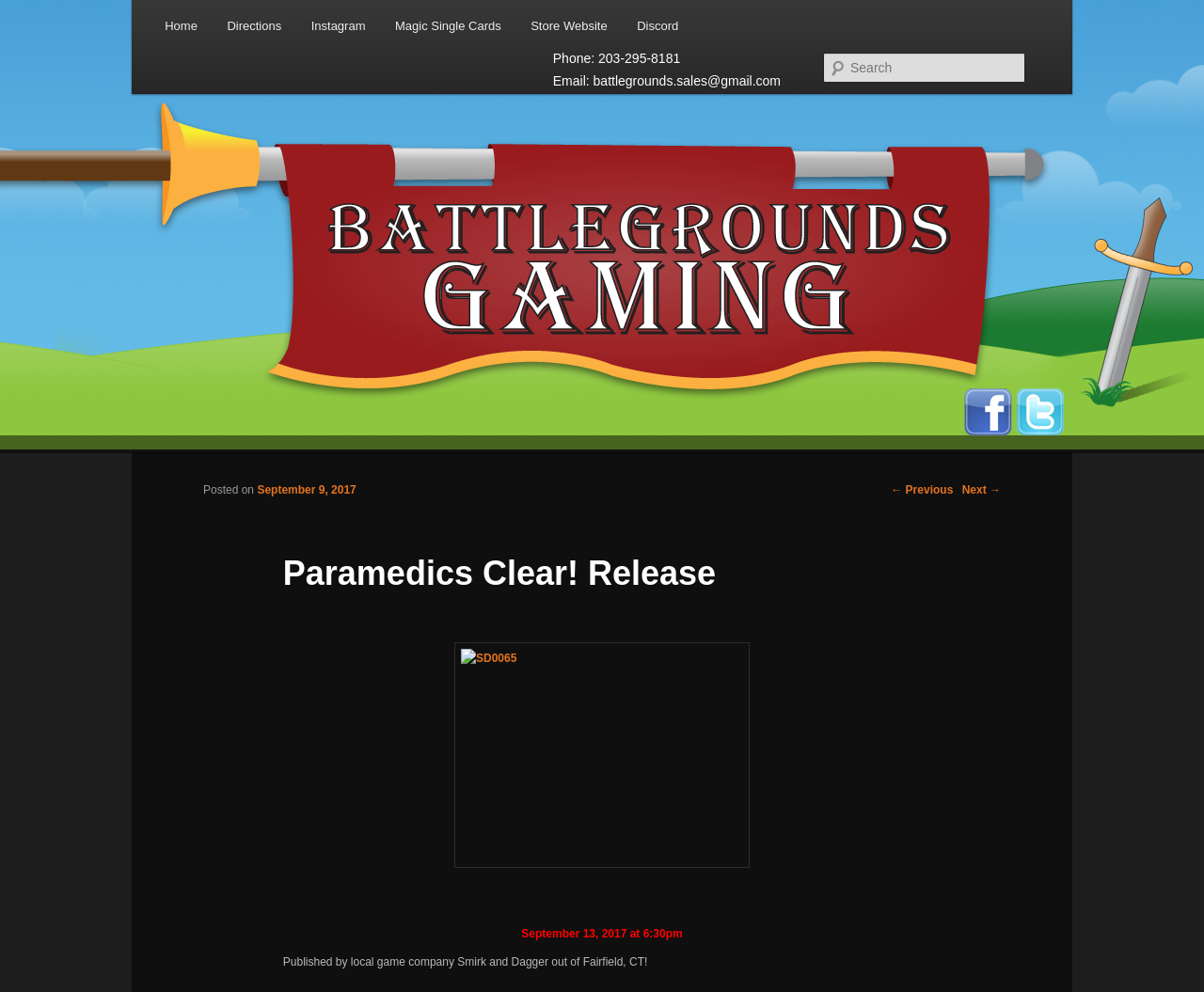Please locate the bounding box coordinates of the region I need to click to follow this instruction: "Check the phone number".

[0.459, 0.051, 0.565, 0.066]